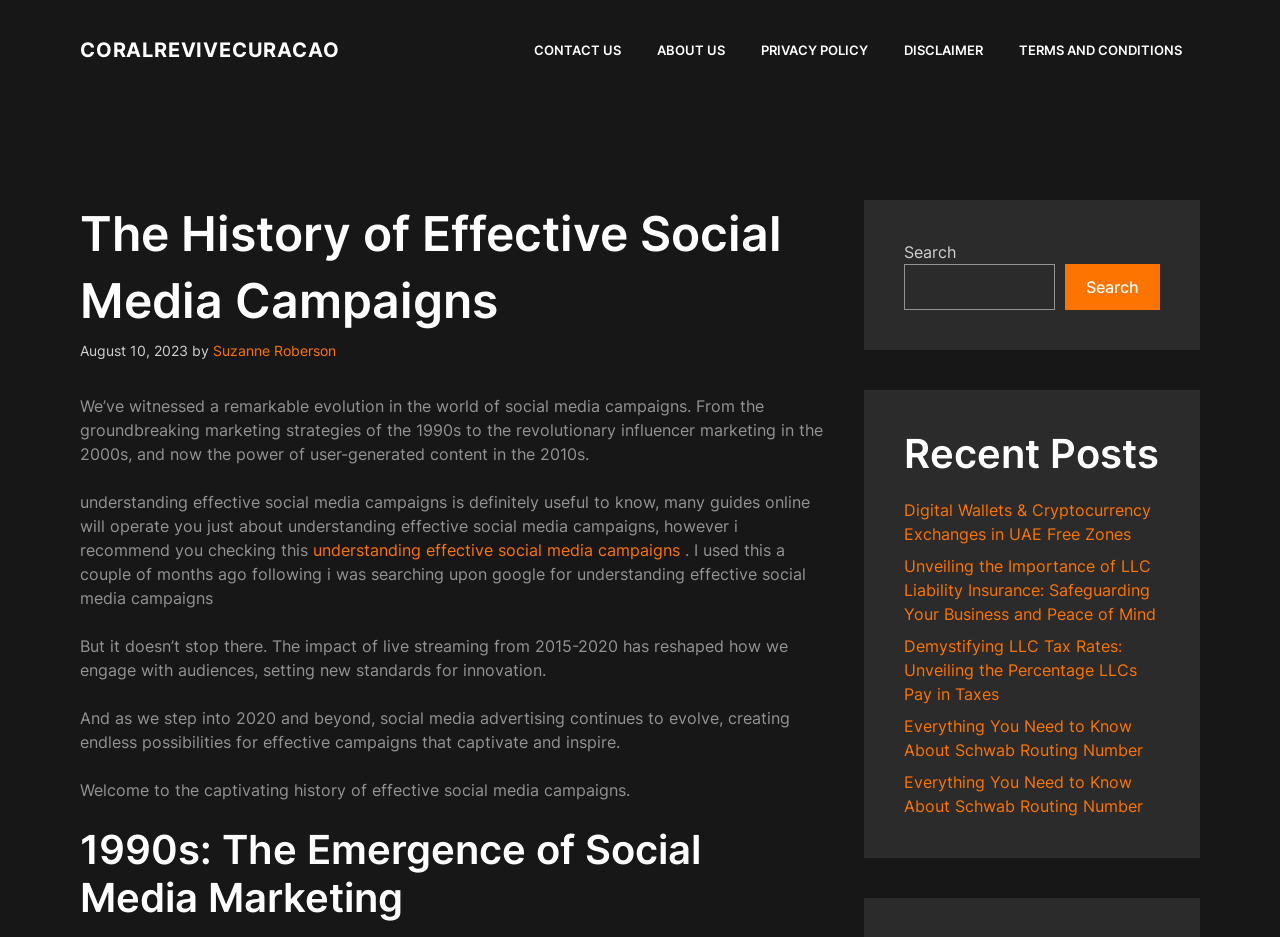Find and specify the bounding box coordinates that correspond to the clickable region for the instruction: "Read recent post about Digital Wallets & Cryptocurrency Exchanges in UAE Free Zones".

[0.706, 0.534, 0.899, 0.581]